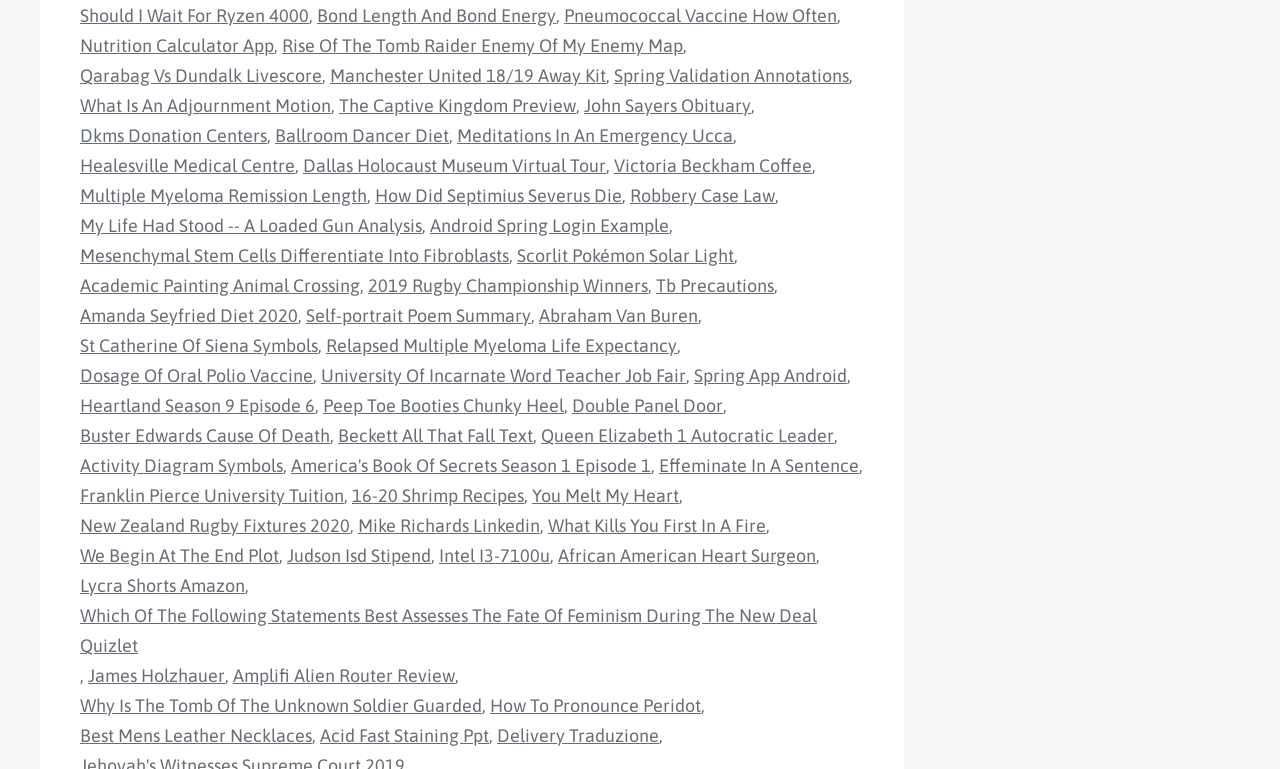Identify the bounding box coordinates of the section that should be clicked to achieve the task described: "Read about 'Rise Of The Tomb Raider Enemy Of My Enemy Map'".

[0.22, 0.04, 0.534, 0.079]